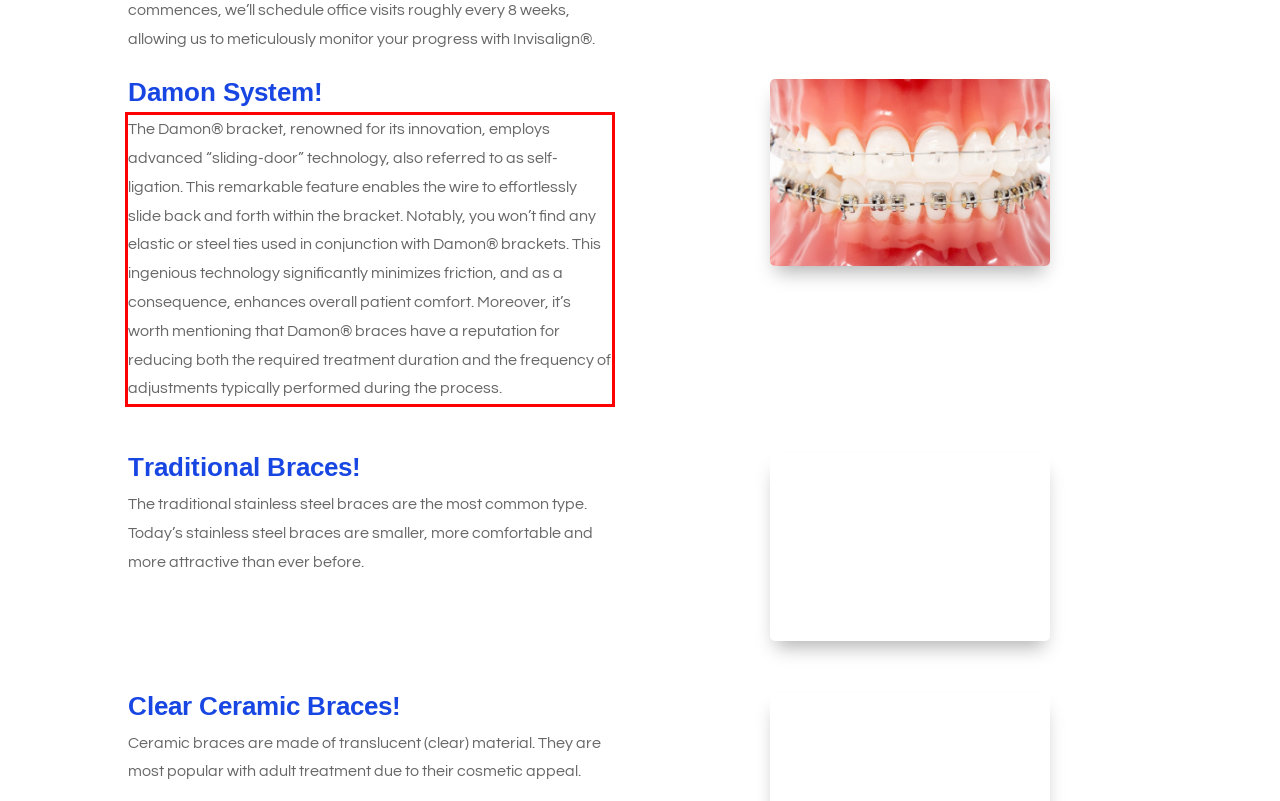Look at the screenshot of the webpage, locate the red rectangle bounding box, and generate the text content that it contains.

The Damon® bracket, renowned for its innovation, employs advanced “sliding-door” technology, also referred to as self-ligation. This remarkable feature enables the wire to effortlessly slide back and forth within the bracket. Notably, you won’t find any elastic or steel ties used in conjunction with Damon® brackets. This ingenious technology significantly minimizes friction, and as a consequence, enhances overall patient comfort. Moreover, it’s worth mentioning that Damon® braces have a reputation for reducing both the required treatment duration and the frequency of adjustments typically performed during the process.